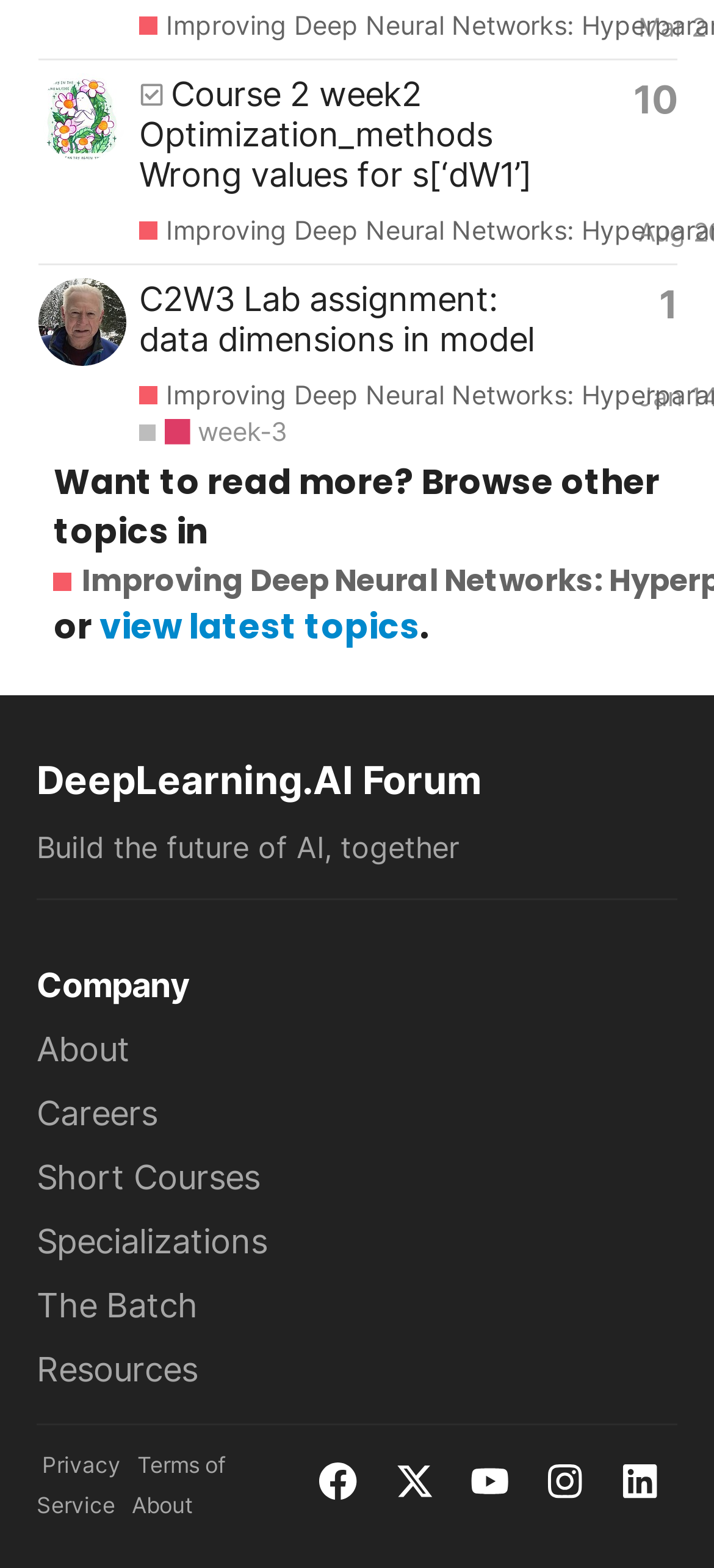Pinpoint the bounding box coordinates of the area that must be clicked to complete this instruction: "Read topic about Course 2 week2 Optimization_methods".

[0.195, 0.047, 0.746, 0.124]